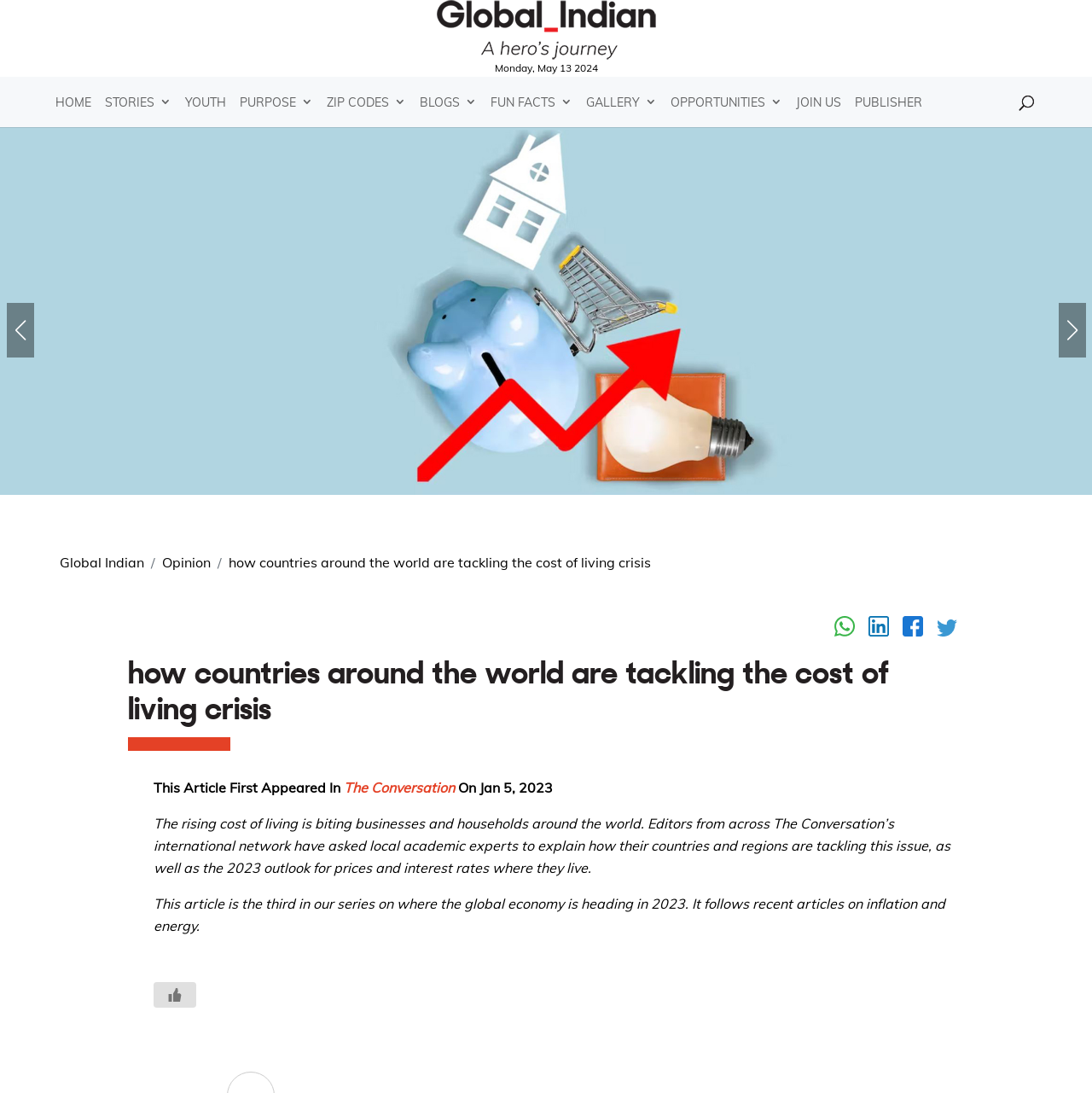Please provide a comprehensive response to the question below by analyzing the image: 
Where can the original article be found?

I found where the original article can be found by looking at the link element with the text 'The Conversation' which is located near the text 'This Article First Appeared In'.